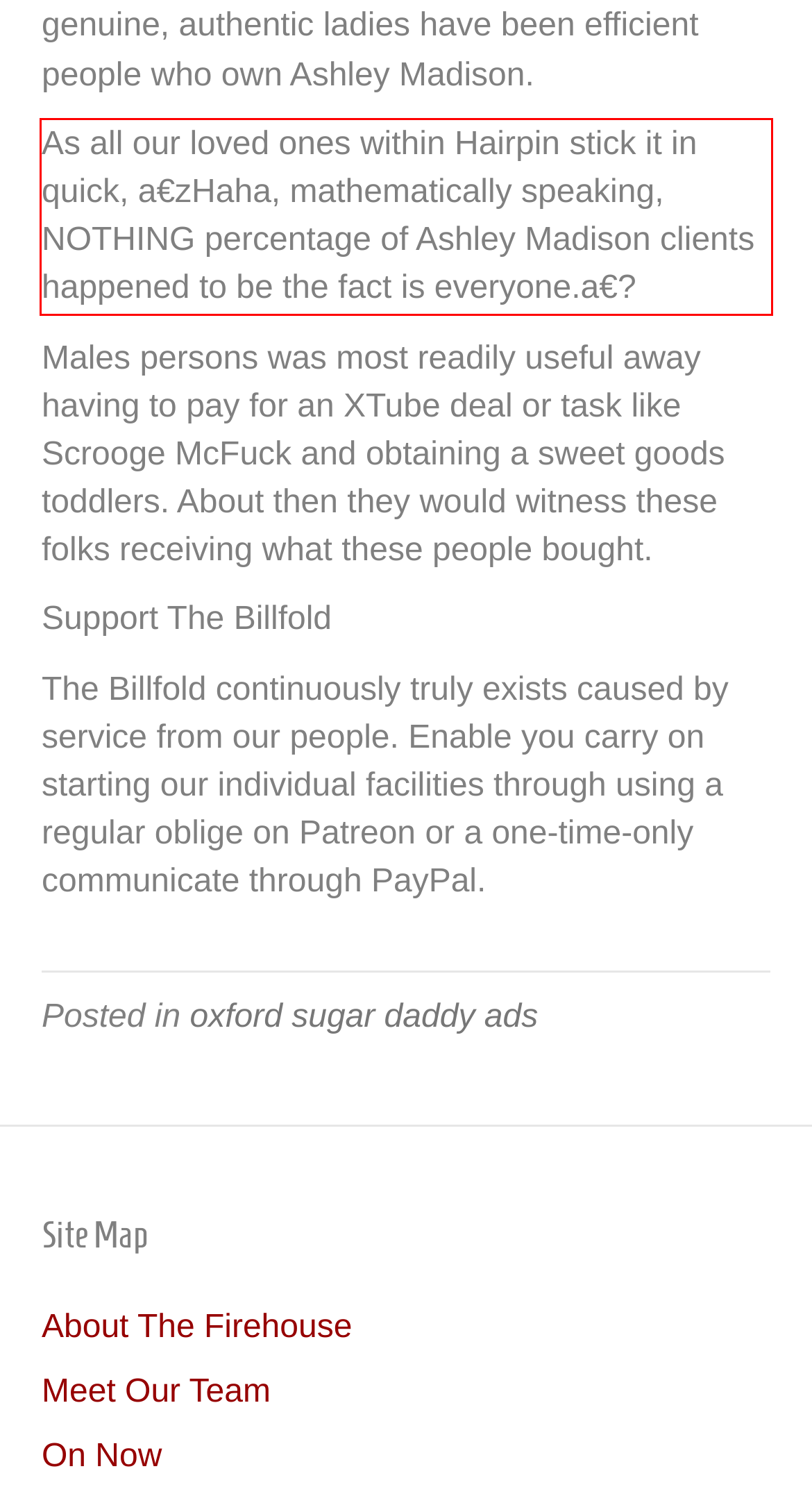You have a screenshot of a webpage where a UI element is enclosed in a red rectangle. Perform OCR to capture the text inside this red rectangle.

As all our loved ones within Hairpin stick it in quick, a€zHaha, mathematically speaking, NOTHING percentage of Ashley Madison clients happened to be the fact is everyone.a€?